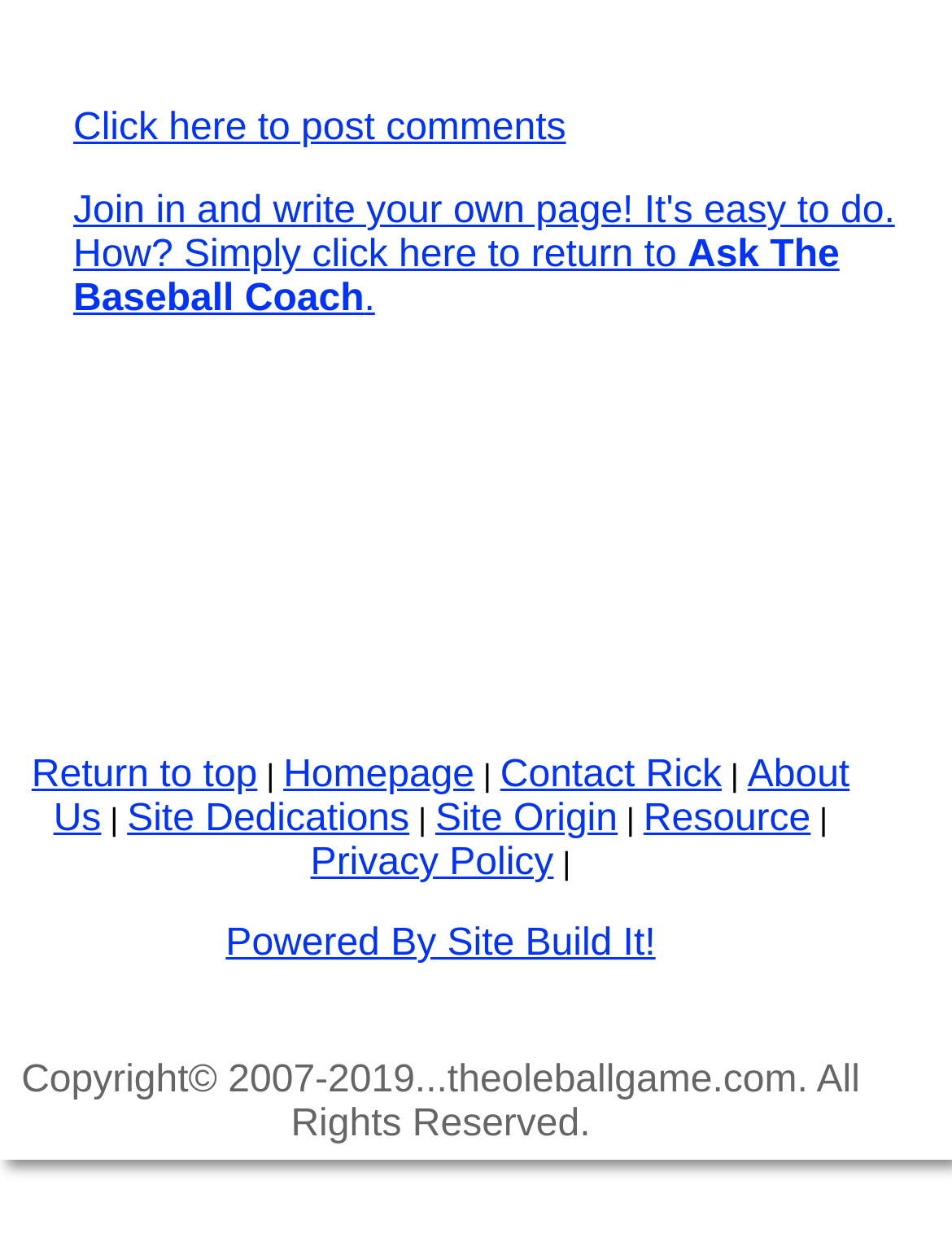Show the bounding box coordinates for the HTML element described as: "Return to top".

[0.033, 0.612, 0.27, 0.646]